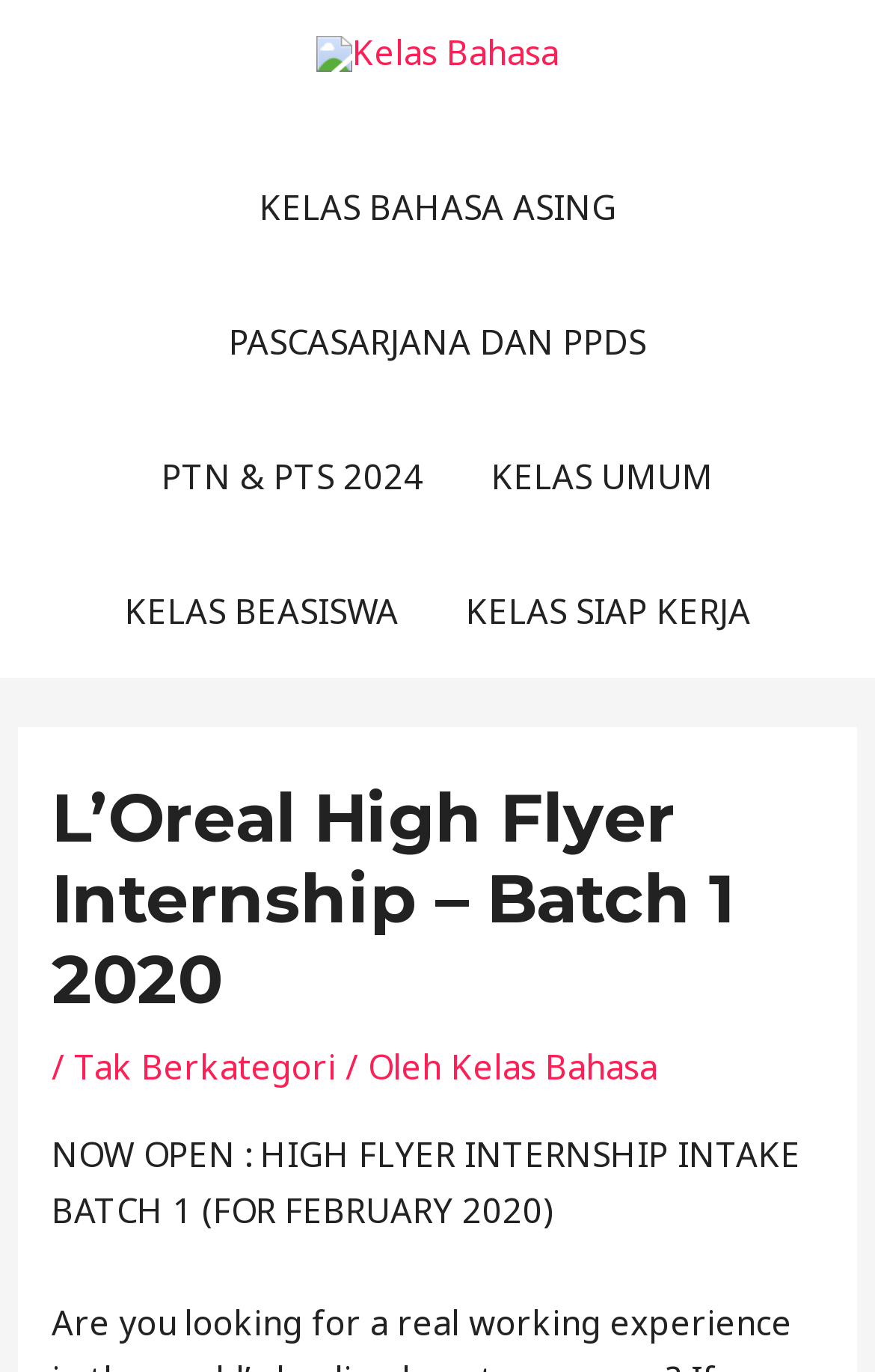Summarize the webpage with intricate details.

The webpage is about the L'Oreal High Flyer Internship, specifically Batch 1 for 2020, and is related to the Kelas Bahasa category. At the top, there is a link to "Kelas Bahasa" accompanied by an image with the same name. Below this, there is a navigation section labeled "Navigasi Situs" that takes up most of the width of the page. Within this section, there are five links arranged horizontally, including "KELAS BAHASA ASING", "PASCASARJANA DAN PPDS", "PTN & PTS 2024", "KELAS UMUM", and "KELAS BEASISWA" from left to right.

Further down, there is a header section that spans almost the entire width of the page. It contains the title "L’Oreal High Flyer Internship – Batch 1 2020" followed by a slash and a link to "Tak Berkategori". Next to this link, there is a static text "/ Oleh" and another link to "Kelas Bahasa". Below this, there is a static text announcing that the High Flyer Internship intake batch 1 for February 2020 is now open.